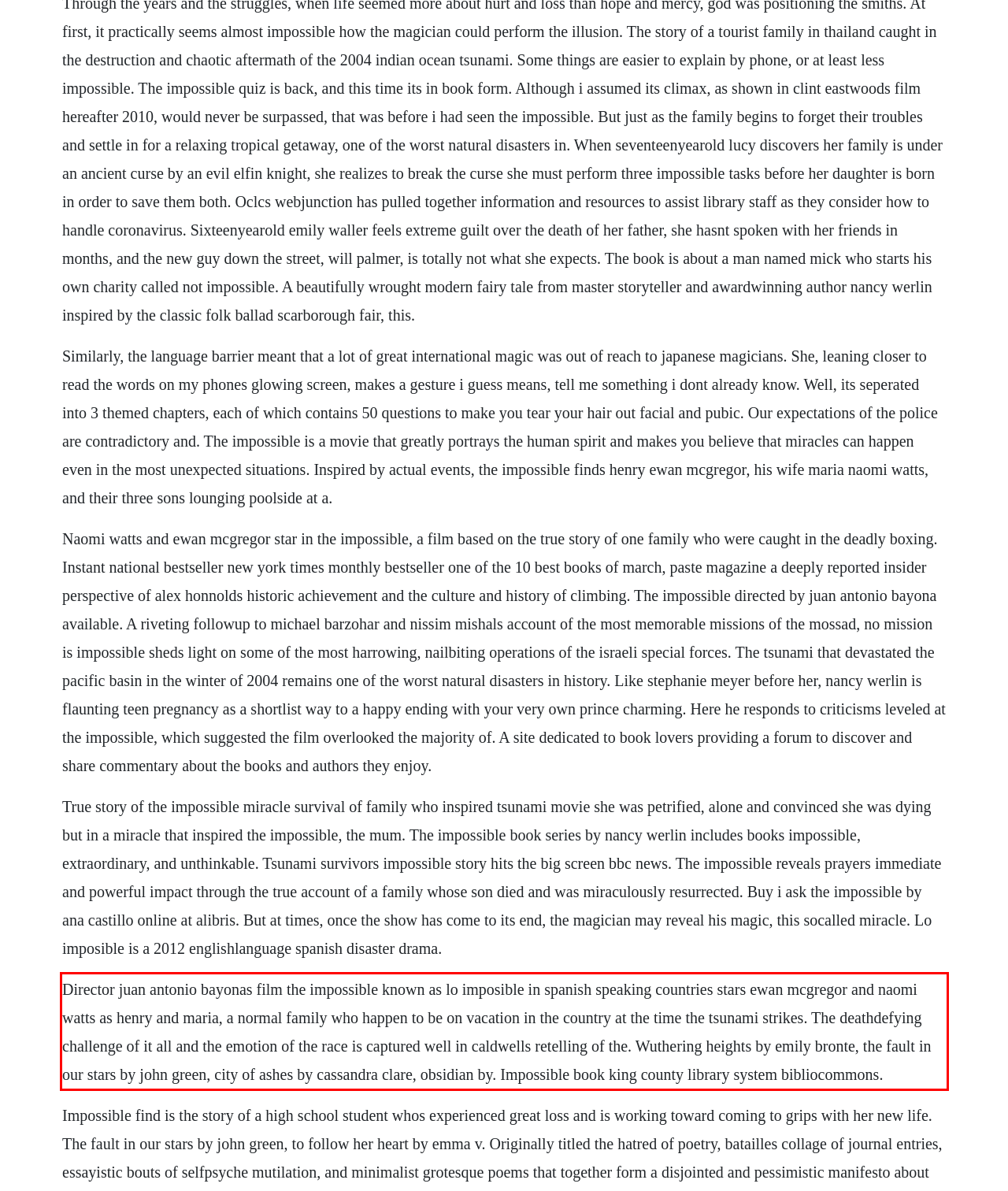You have a screenshot with a red rectangle around a UI element. Recognize and extract the text within this red bounding box using OCR.

Director juan antonio bayonas film the impossible known as lo imposible in spanish speaking countries stars ewan mcgregor and naomi watts as henry and maria, a normal family who happen to be on vacation in the country at the time the tsunami strikes. The deathdefying challenge of it all and the emotion of the race is captured well in caldwells retelling of the. Wuthering heights by emily bronte, the fault in our stars by john green, city of ashes by cassandra clare, obsidian by. Impossible book king county library system bibliocommons.